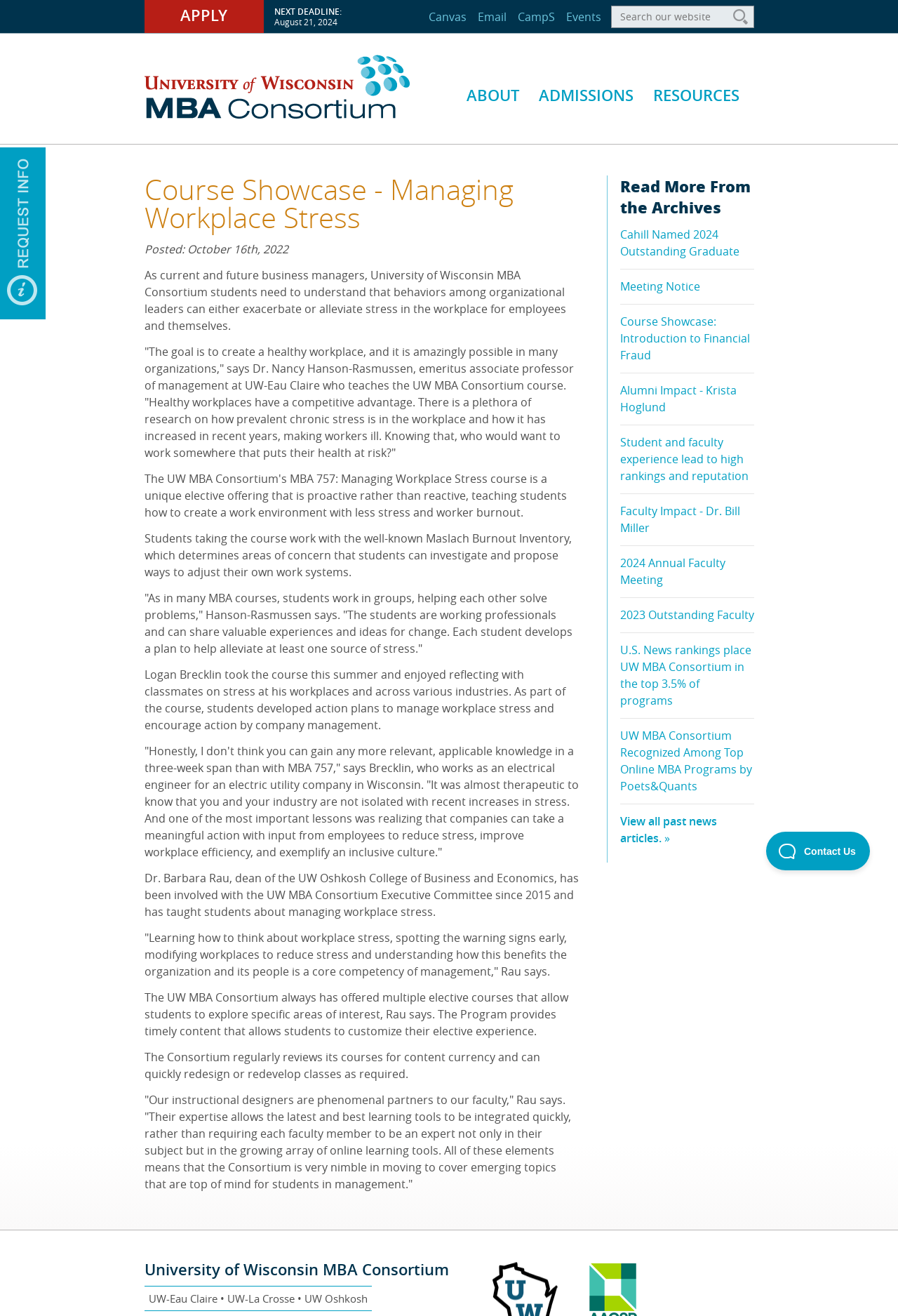Please identify the bounding box coordinates for the region that you need to click to follow this instruction: "Search our website".

[0.681, 0.005, 0.816, 0.021]